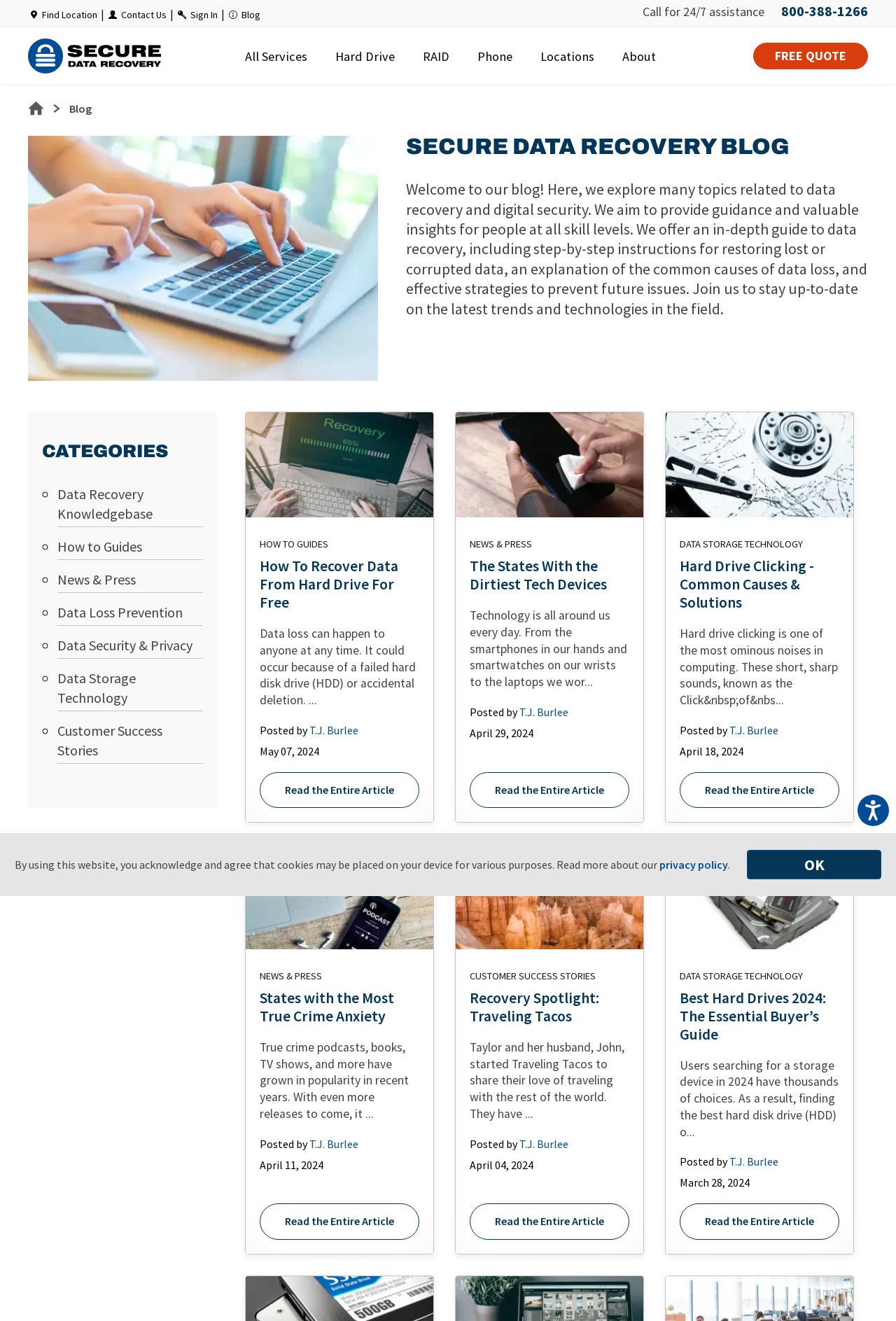Identify the bounding box coordinates of the clickable section necessary to follow the following instruction: "Click on 'Find Location'". The coordinates should be presented as four float numbers from 0 to 1, i.e., [left, top, right, bottom].

[0.047, 0.006, 0.109, 0.016]